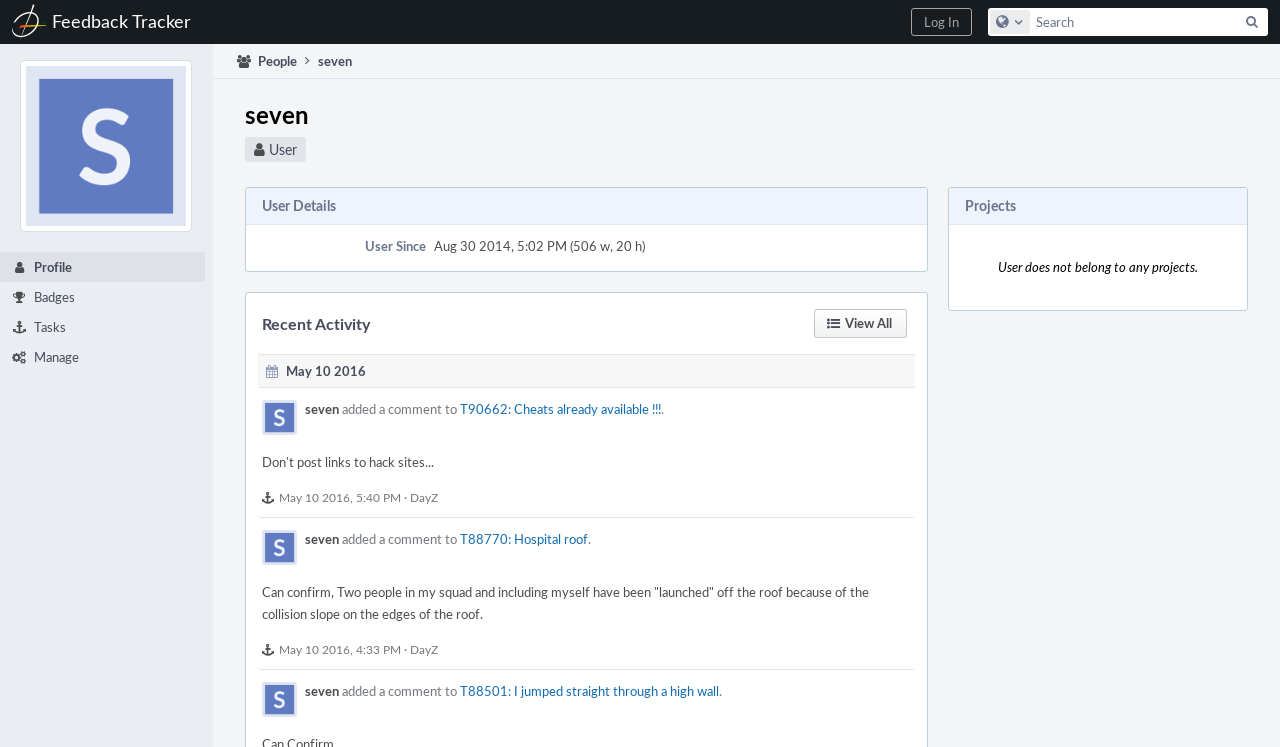Find the bounding box coordinates of the element to click in order to complete the given instruction: "go to profile."

[0.0, 0.337, 0.16, 0.378]